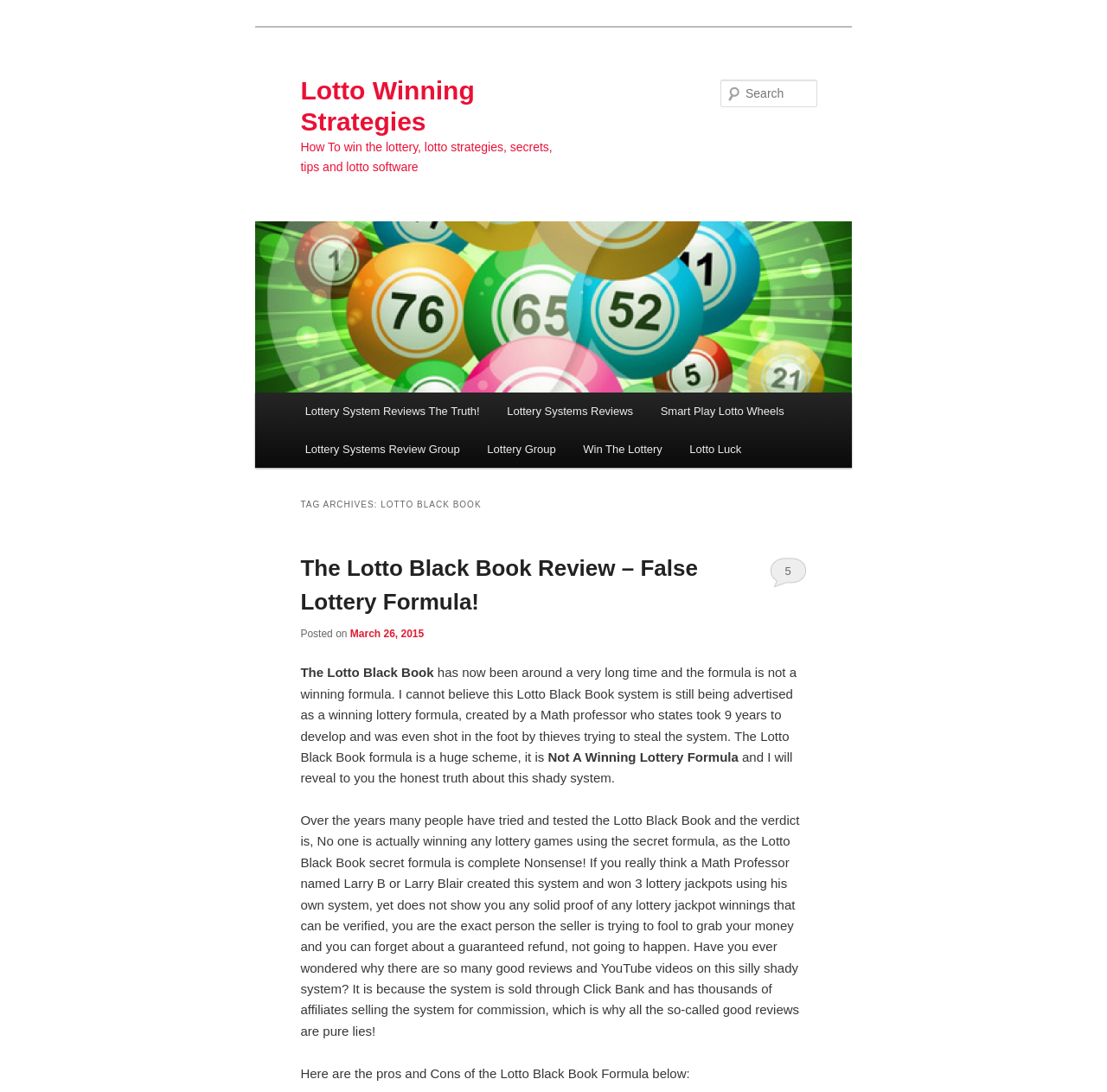Identify the text that serves as the heading for the webpage and generate it.

Lotto Winning Strategies